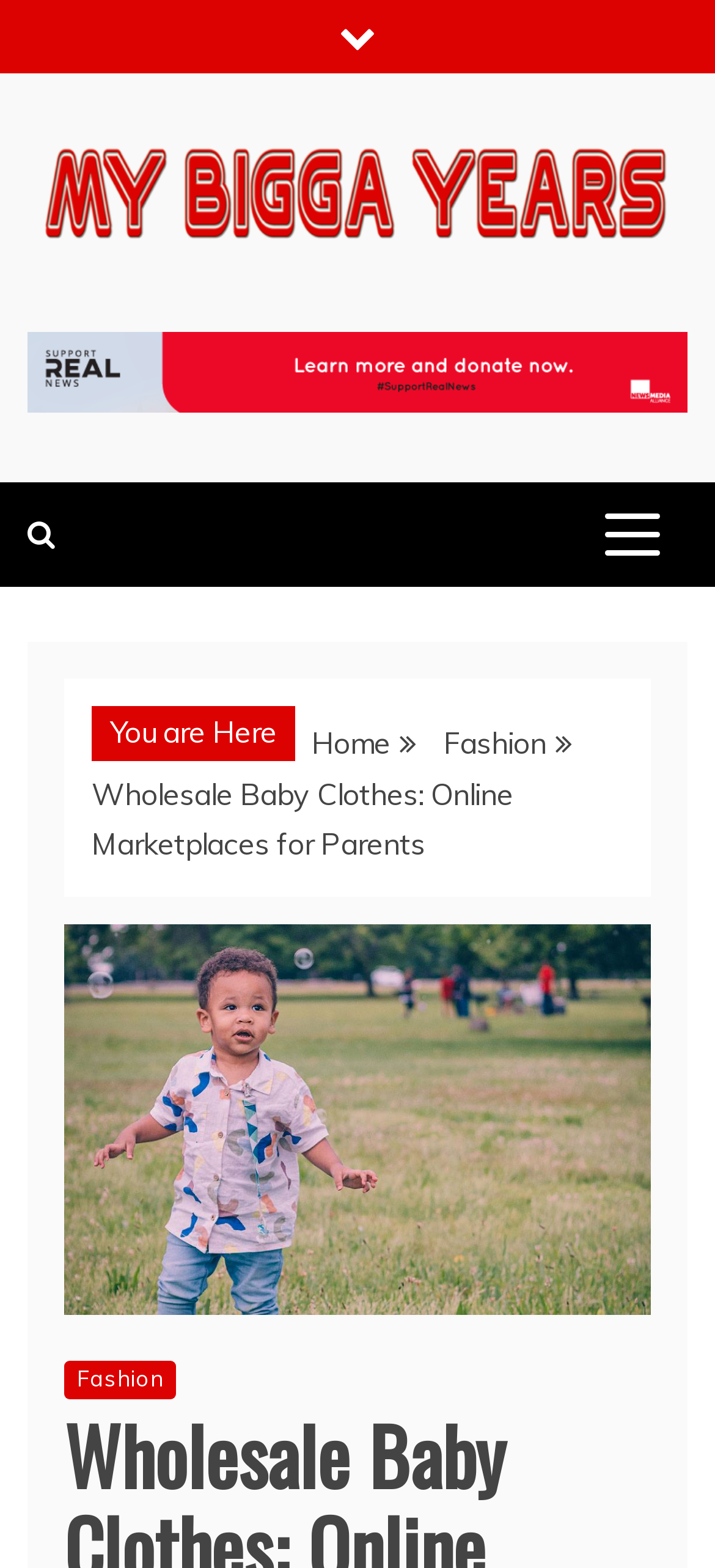What is the category of the current page?
Please respond to the question with a detailed and thorough explanation.

I found the category by examining the navigation element 'Breadcrumbs' which contains links to 'Home' and 'Fashion', indicating that the current page is under the 'Fashion' category.